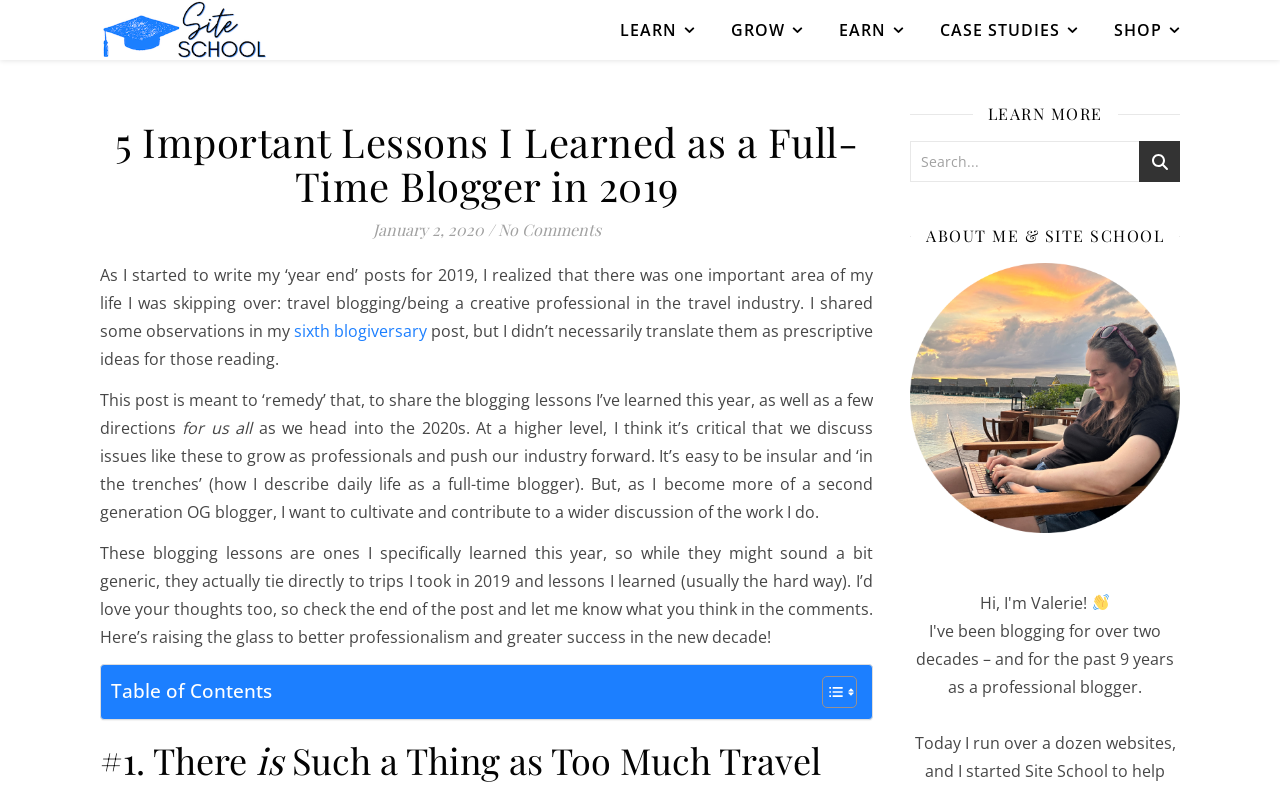Determine the coordinates of the bounding box that should be clicked to complete the instruction: "Click on 'sixth blogiversary' link". The coordinates should be represented by four float numbers between 0 and 1: [left, top, right, bottom].

[0.23, 0.405, 0.334, 0.432]